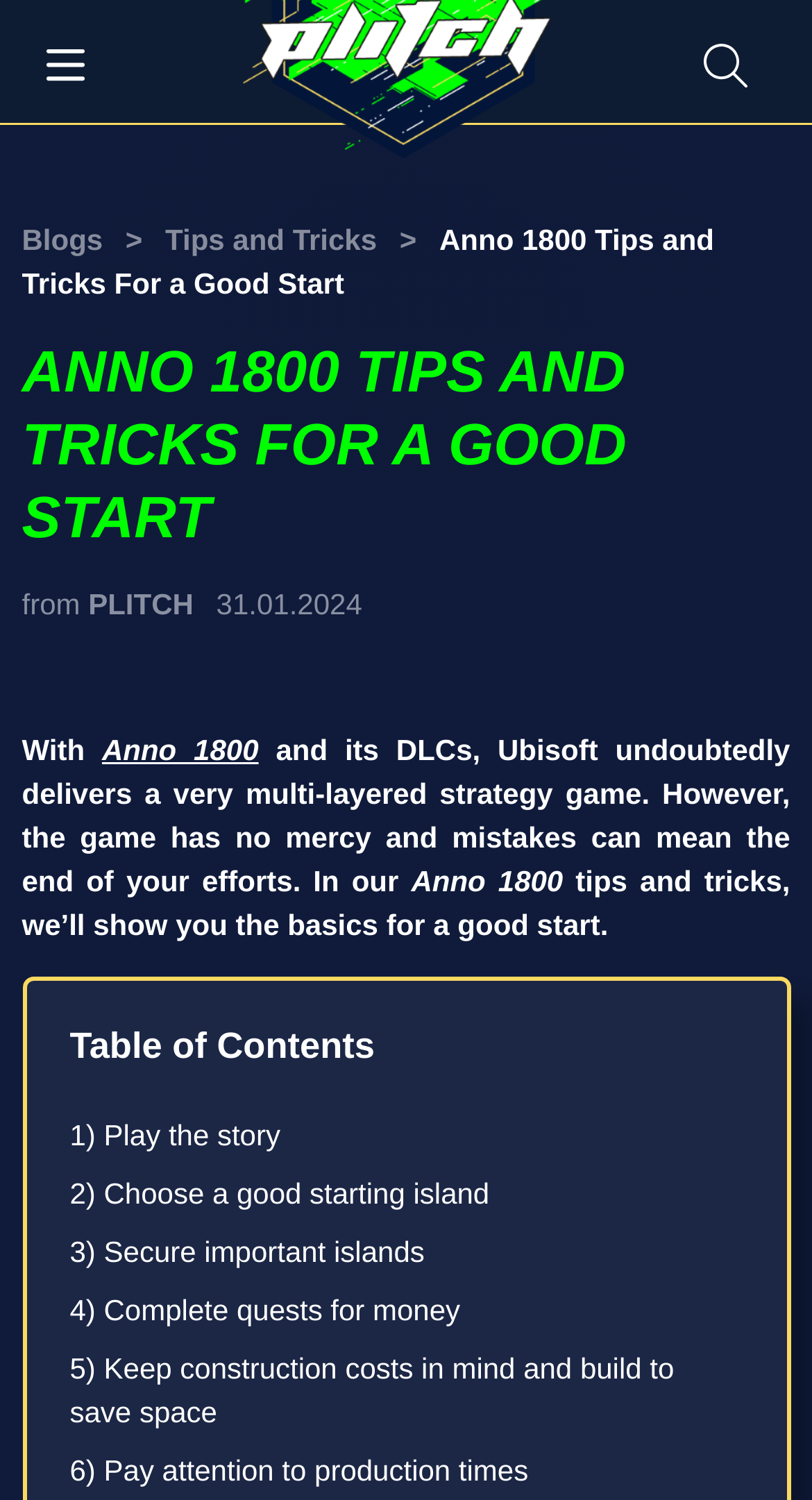What is the purpose of the article?
Answer with a single word or short phrase according to what you see in the image.

To provide tips and tricks for a good start